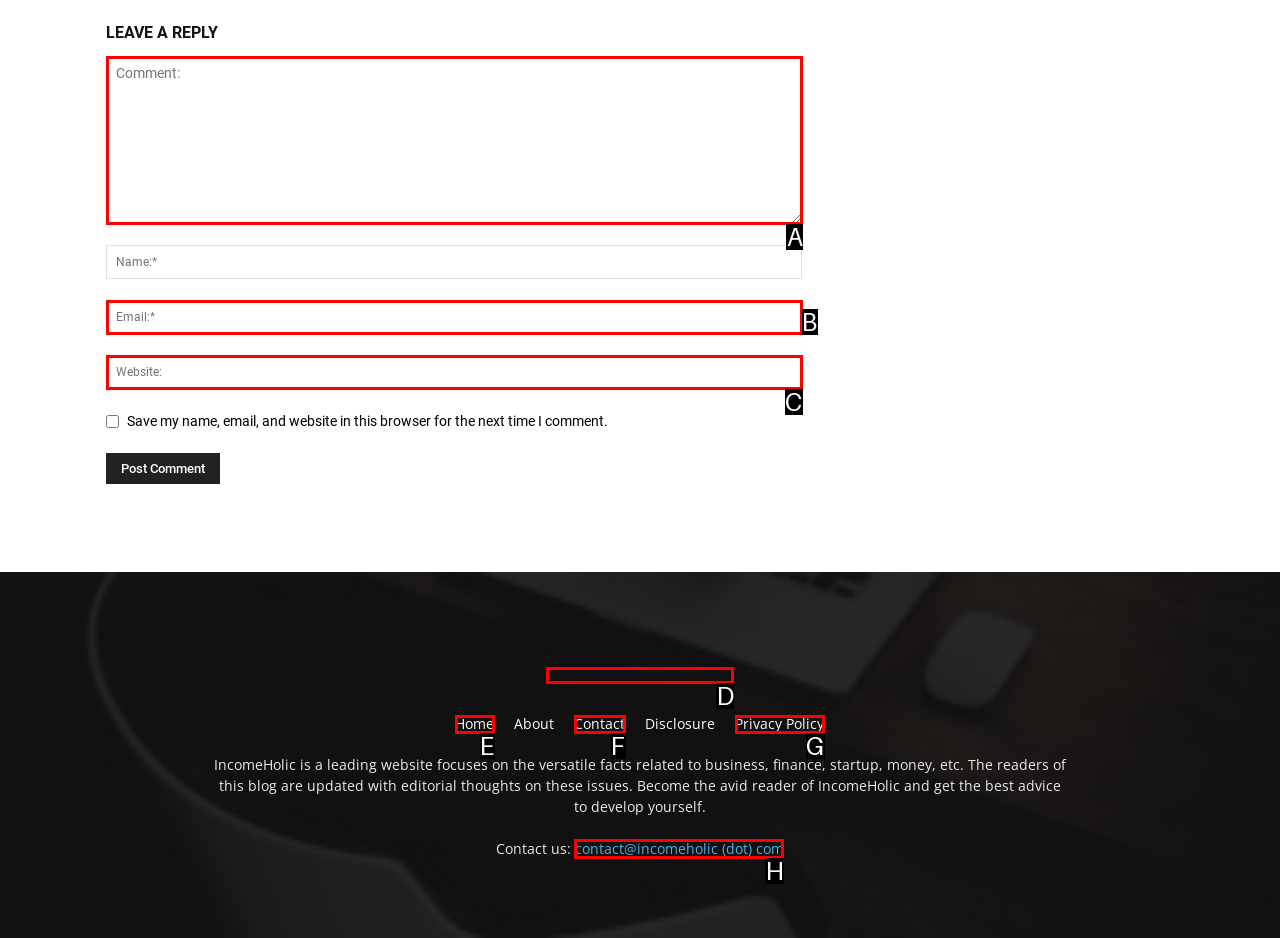Based on the task: Leave a comment, which UI element should be clicked? Answer with the letter that corresponds to the correct option from the choices given.

A